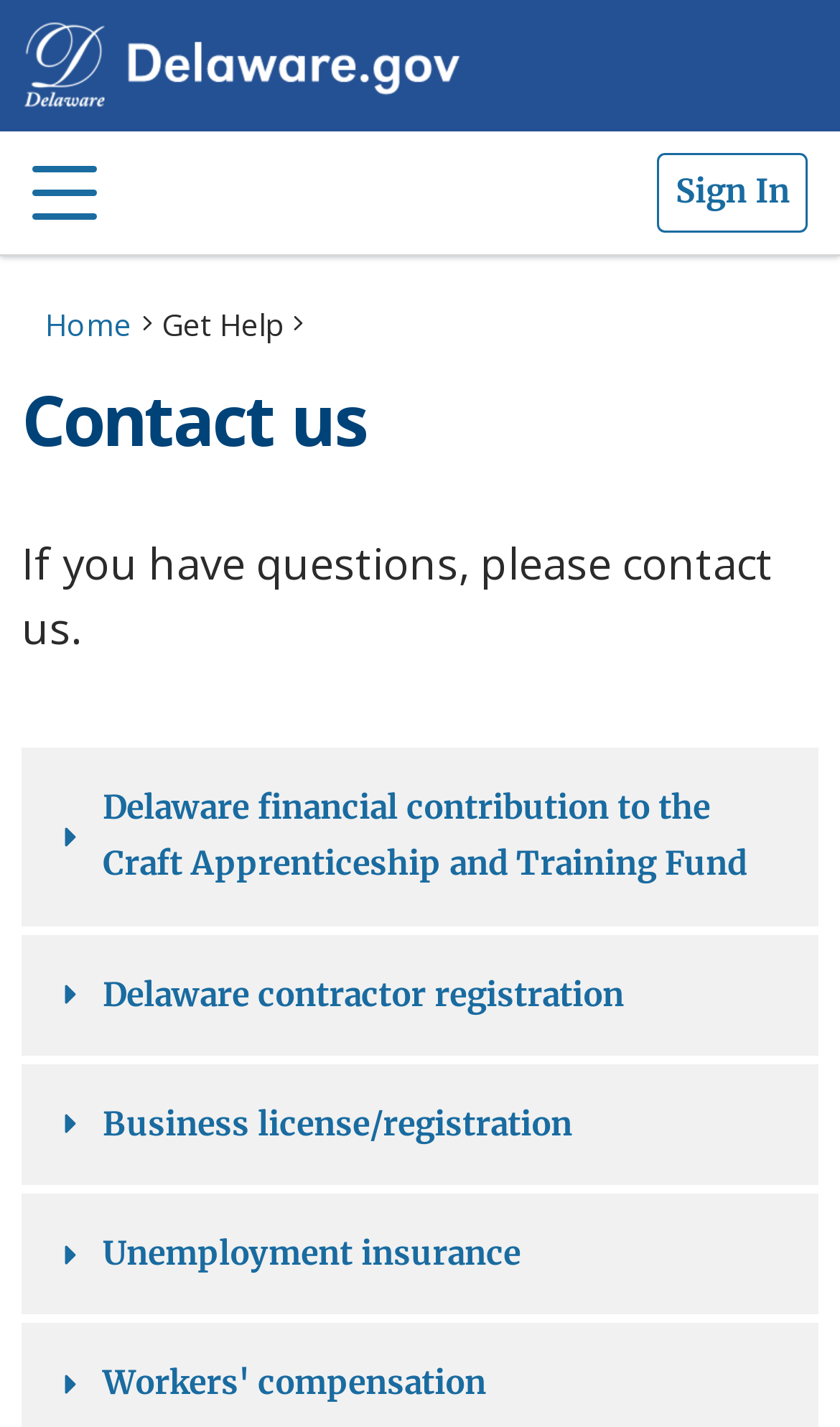Respond to the following question with a brief word or phrase:
How many tabs are available?

4